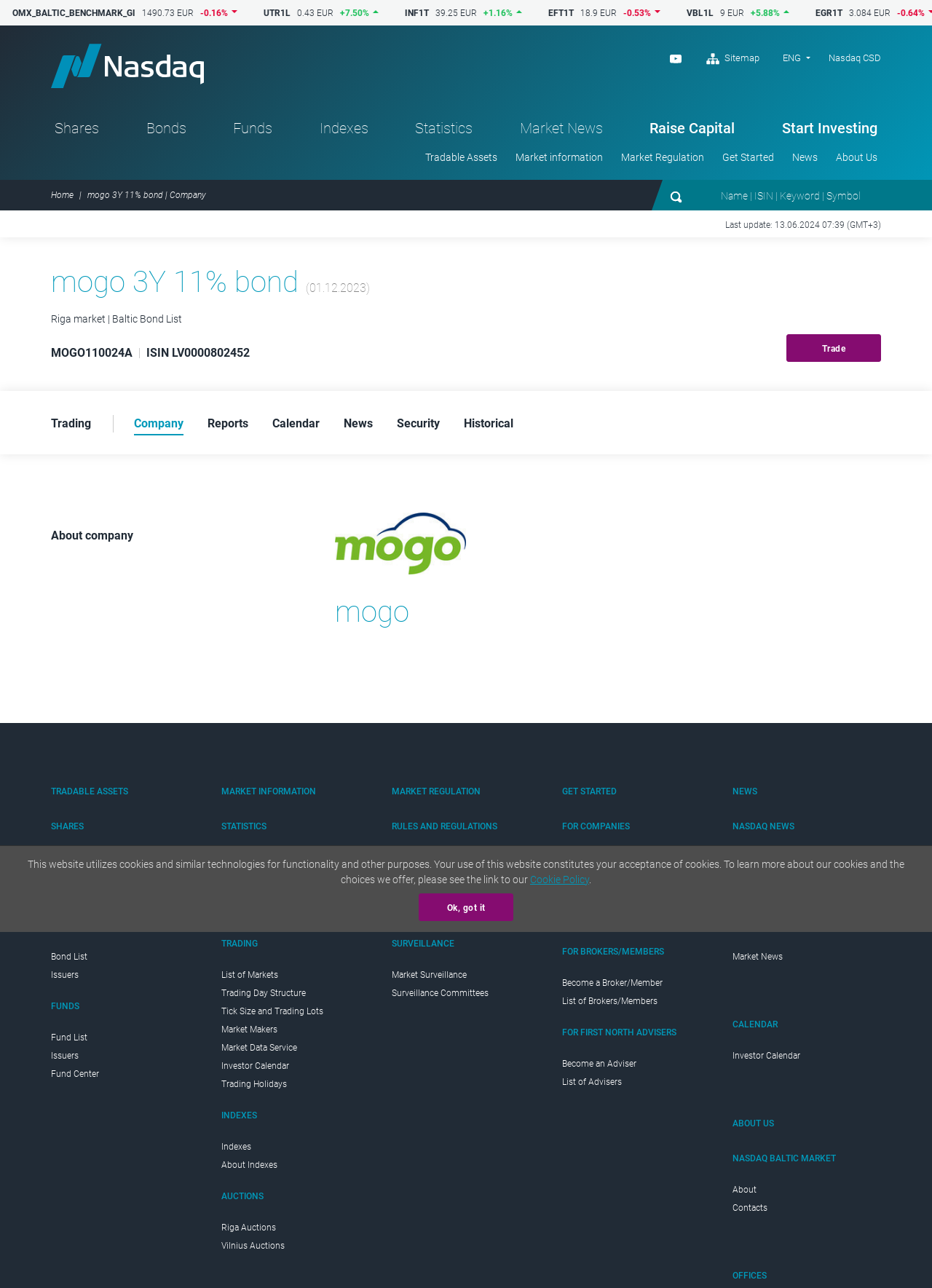Provide the bounding box coordinates for the area that should be clicked to complete the instruction: "View the 'Historical' data".

[0.498, 0.322, 0.551, 0.336]